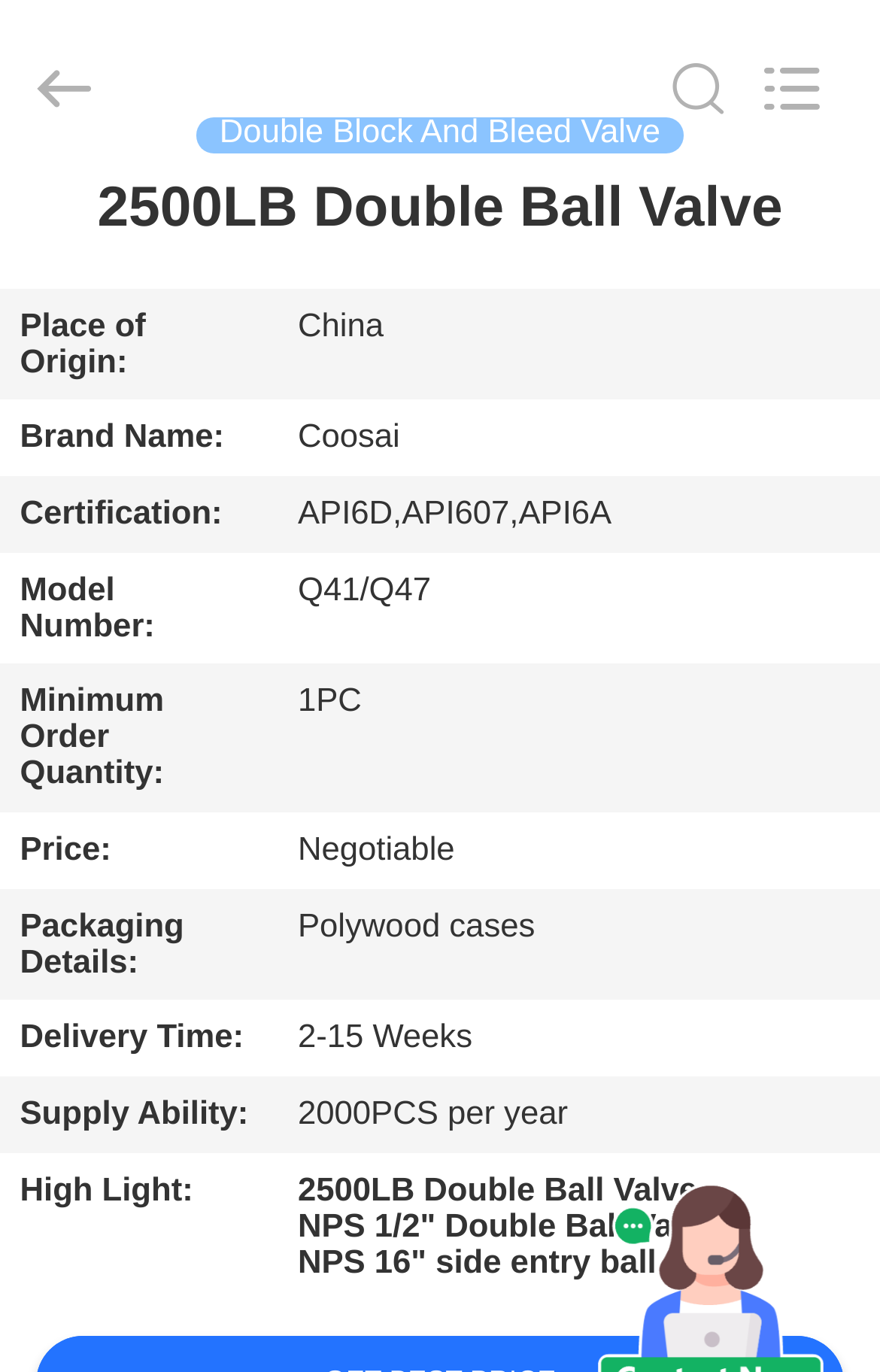Offer an in-depth caption of the entire webpage.

This webpage is about a 2500LB Double Ball Valve product from a Chinese factory. At the top, there is a search box where users can search for what they want. Below the search box, there are several links to different sections of the website, including HOME, PRODUCTS, ABOUT US, FACTORY TOUR, QUALITY CONTROL, CONTACT US, and REQUEST A QUOTE.

On the left side of the page, there is a copyright notice stating that the content belongs to coosai.com from 2020 to 2024. Next to the copyright notice, there is a heading that reads "2500LB Double Ball Valve". Below this heading, there is a table that displays the product's details, including its place of origin, brand name, certification, model number, minimum order quantity, price, packaging details, delivery time, supply ability, and high light features.

The table has several rows, each with a row header and a grid cell. The row headers describe the product's features, and the grid cells provide the corresponding information. For example, the place of origin is China, the brand name is Coosai, and the certification is API6D, API607, and API6A.

At the bottom of the table, there is a section highlighting the product's features, including 2500LB Double Ball Valve, NPS 1/2" Double Ball Valve, and NPS 16" side entry ball valve. These features are displayed as headings, with the main heading being "High Light".